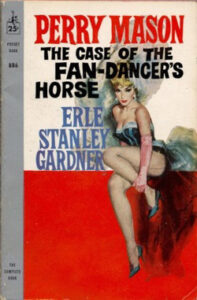Who is the author of the novel?
With the help of the image, please provide a detailed response to the question.

The author's name is displayed below the title on the cover, which is 'Erle Stanley Gardner'.